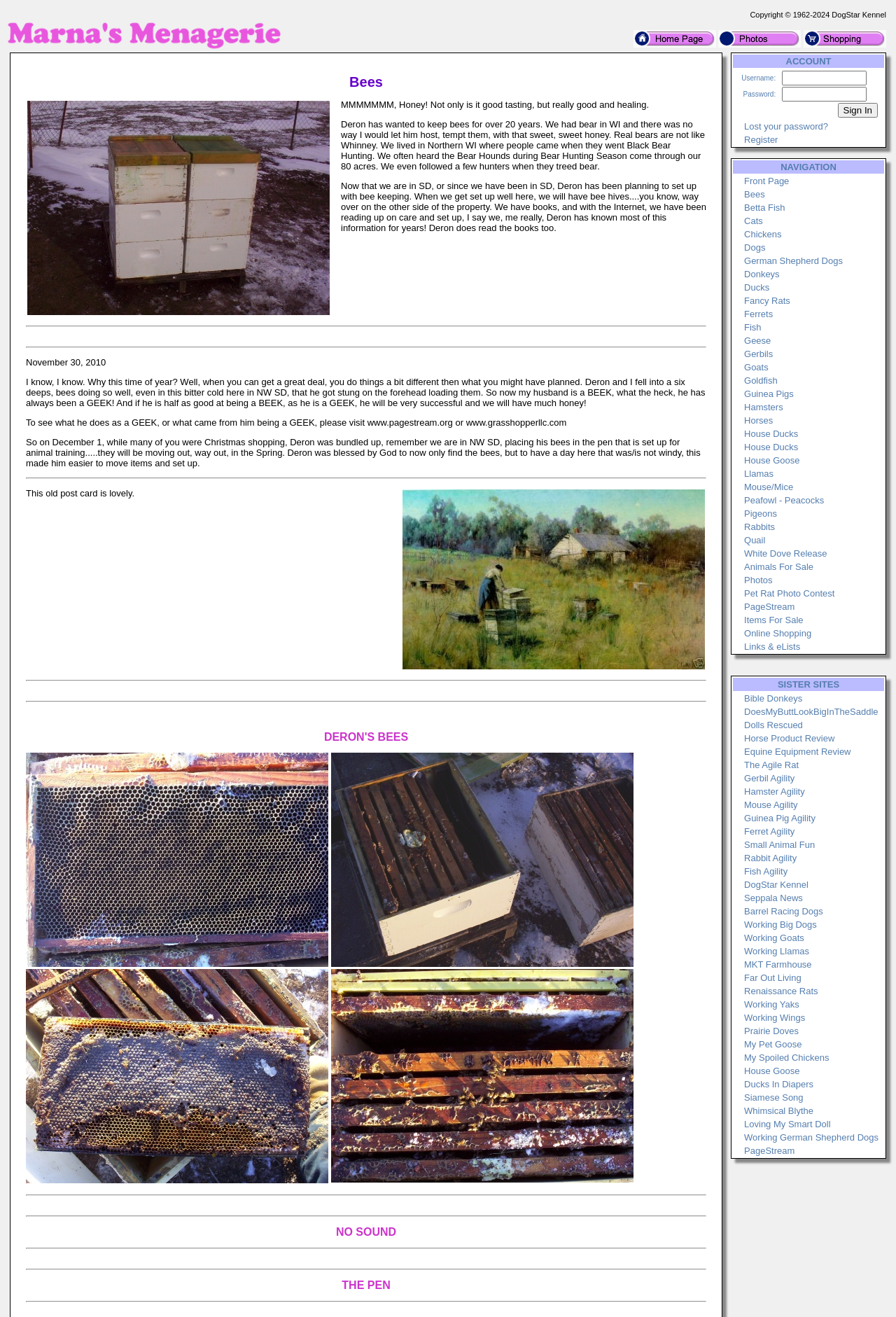Please identify the bounding box coordinates of the clickable area that will fulfill the following instruction: "Enter username and password". The coordinates should be in the format of four float numbers between 0 and 1, i.e., [left, top, right, bottom].

[0.873, 0.054, 0.967, 0.065]